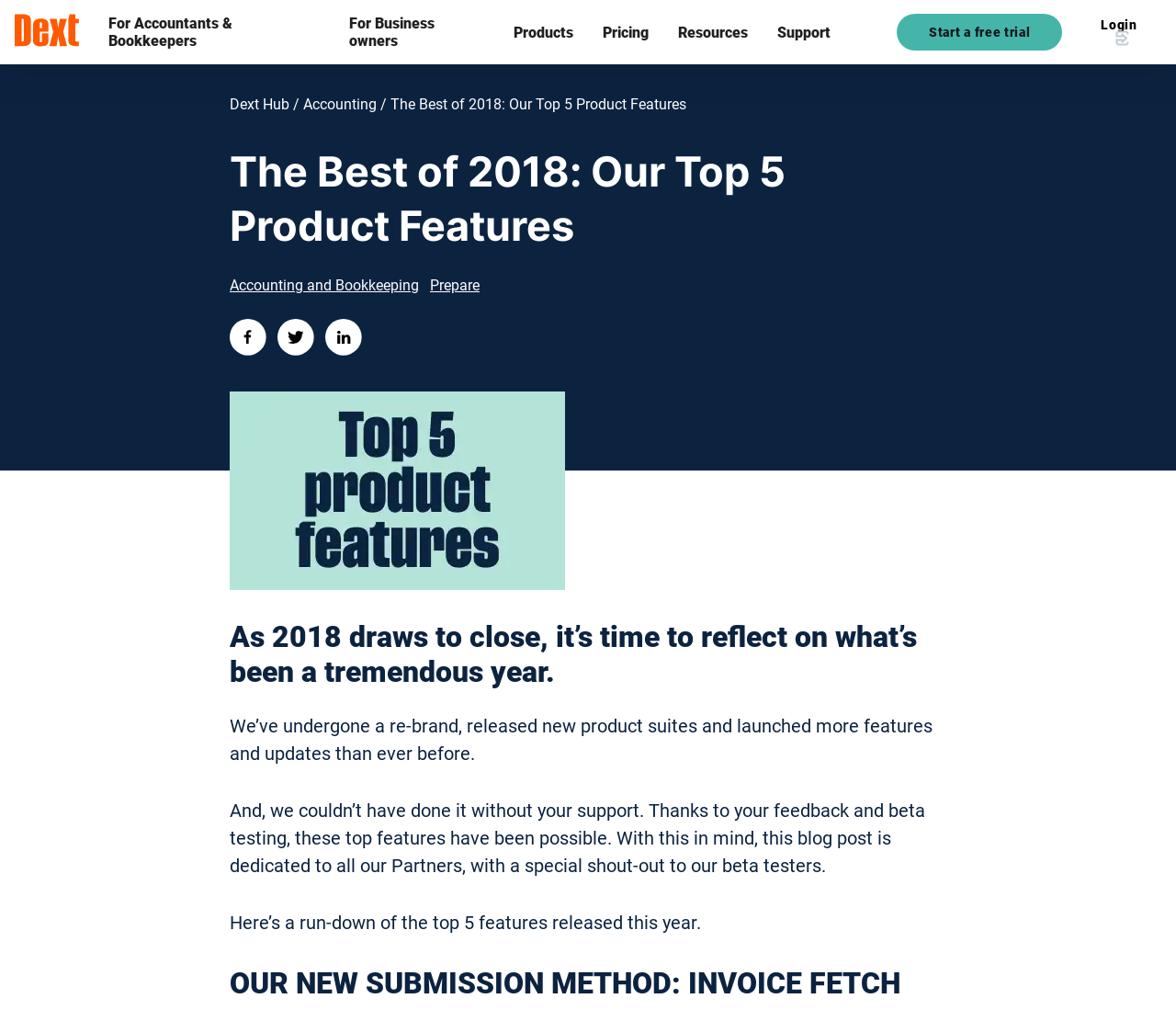How many social media platforms are mentioned in the blog post?
Based on the image, answer the question in a detailed manner.

I counted the number of social media platforms mentioned in the blog post by looking at the buttons 'facebook', 'twitter', and 'linkedin' which indicate that three social media platforms are mentioned.